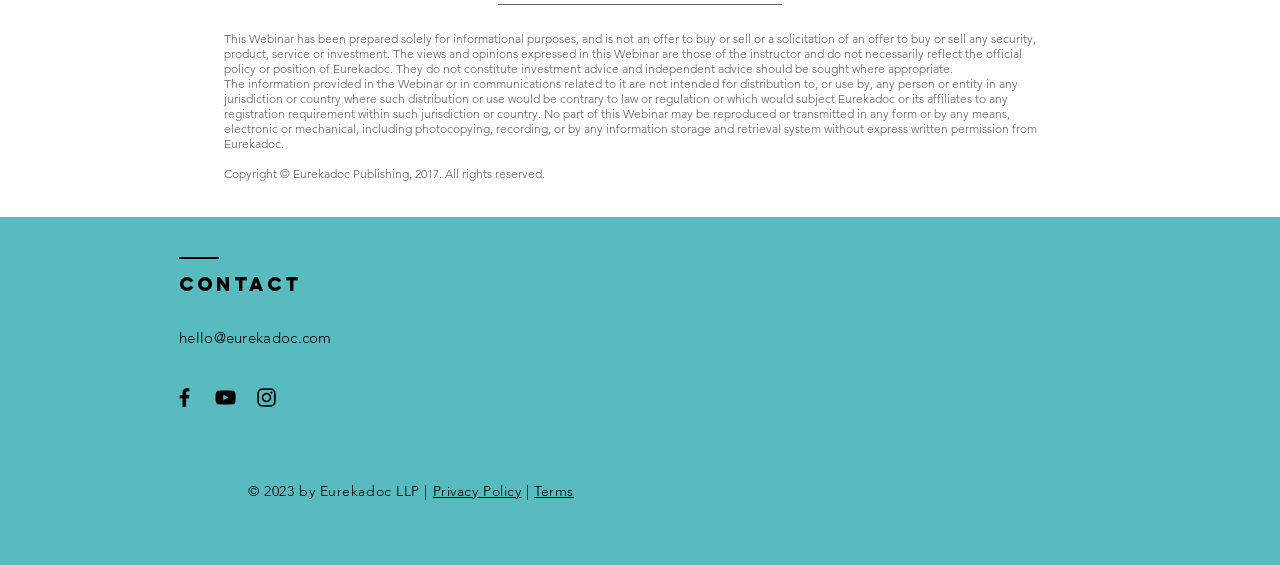Provide the bounding box coordinates of the HTML element described by the text: "aria-label="Eurekadoc Instagram"". The coordinates should be in the format [left, top, right, bottom] with values between 0 and 1.

[0.198, 0.681, 0.218, 0.726]